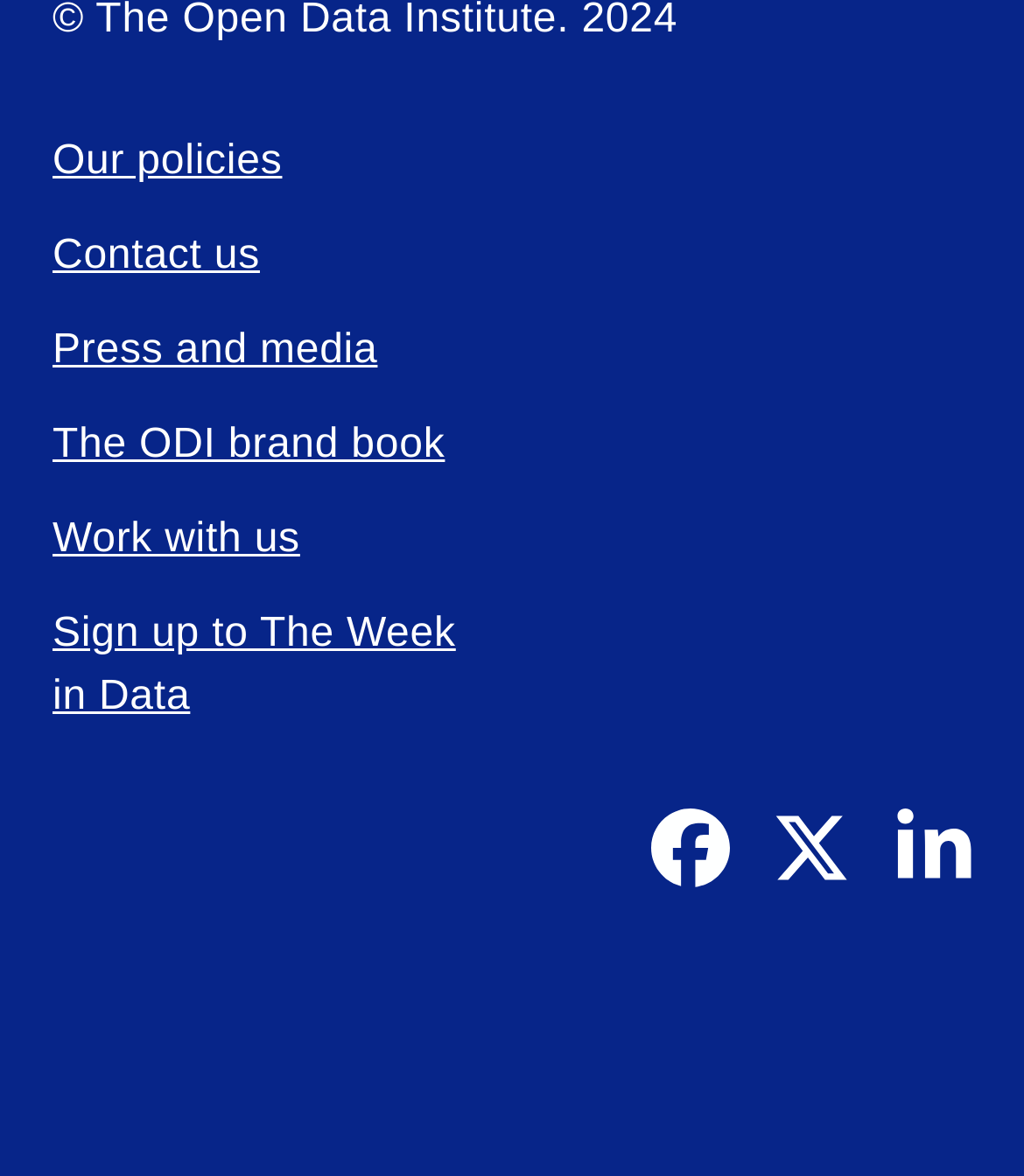Find the bounding box coordinates of the clickable area required to complete the following action: "Contact us".

[0.051, 0.199, 0.254, 0.237]